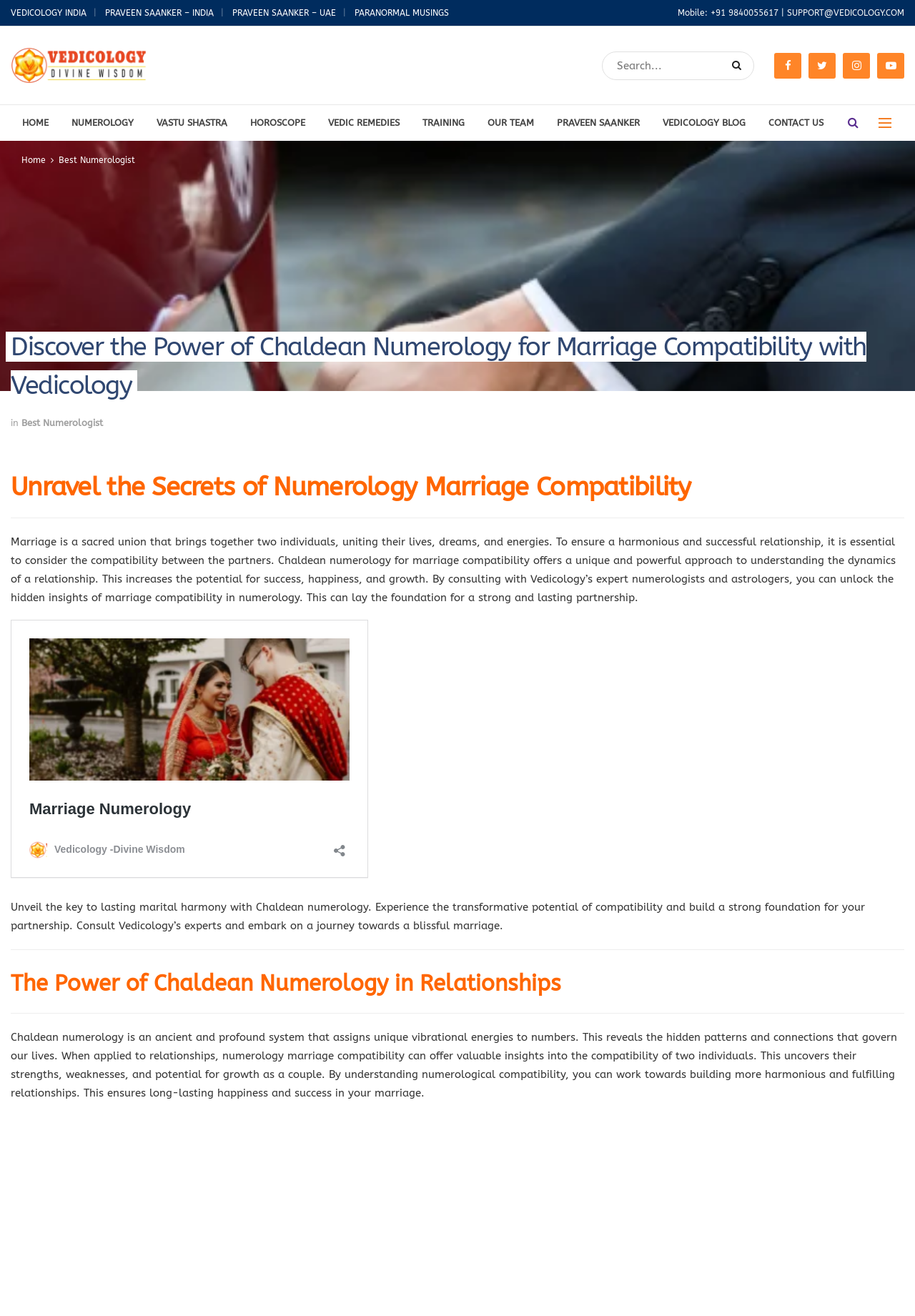Please identify the bounding box coordinates of the region to click in order to complete the given instruction: "Read Vedicology blog". The coordinates should be four float numbers between 0 and 1, i.e., [left, top, right, bottom].

[0.712, 0.08, 0.827, 0.107]